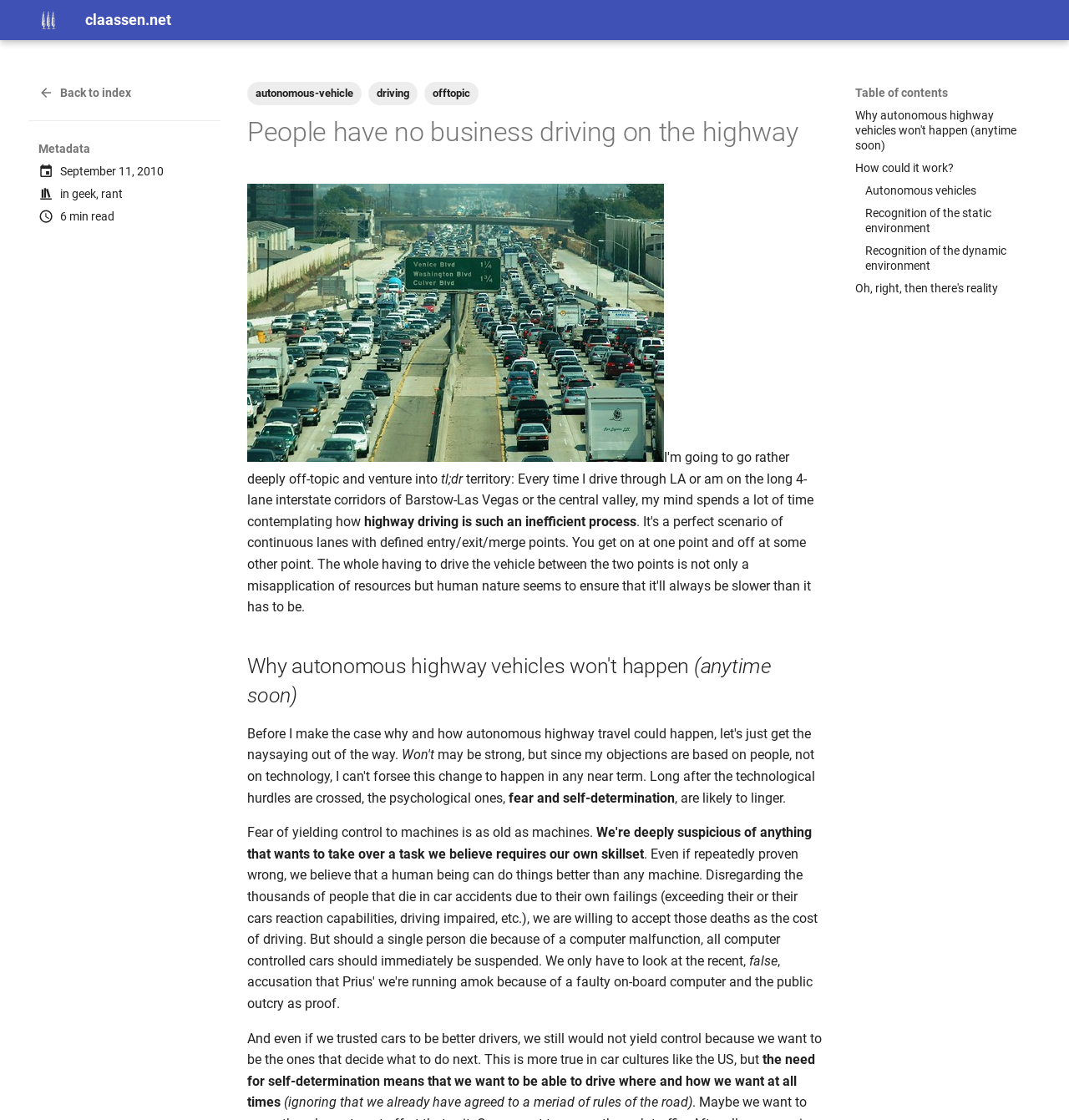What is the main concern about autonomous vehicles?
From the image, respond with a single word or phrase.

Fear and self-determination